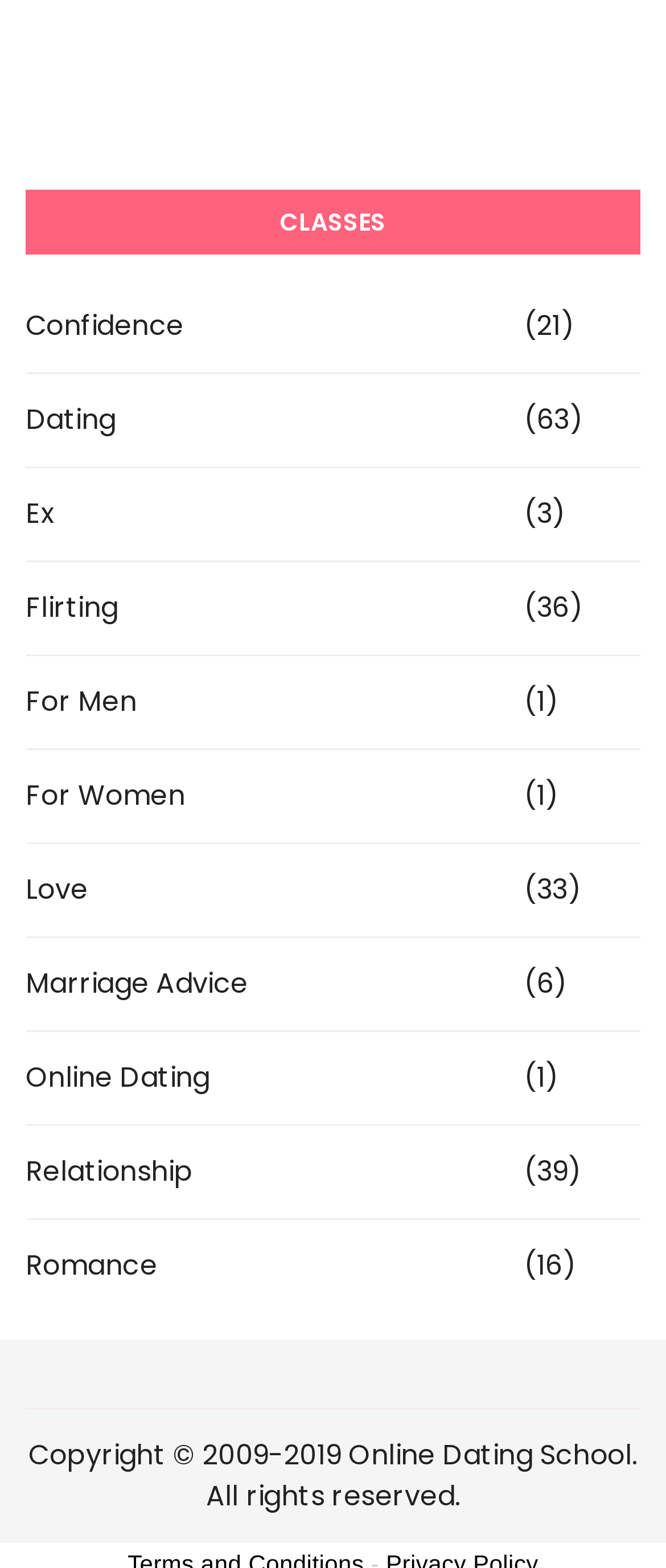What is the last link under the 'CLASSES' heading?
Based on the image, give a one-word or short phrase answer.

Romance